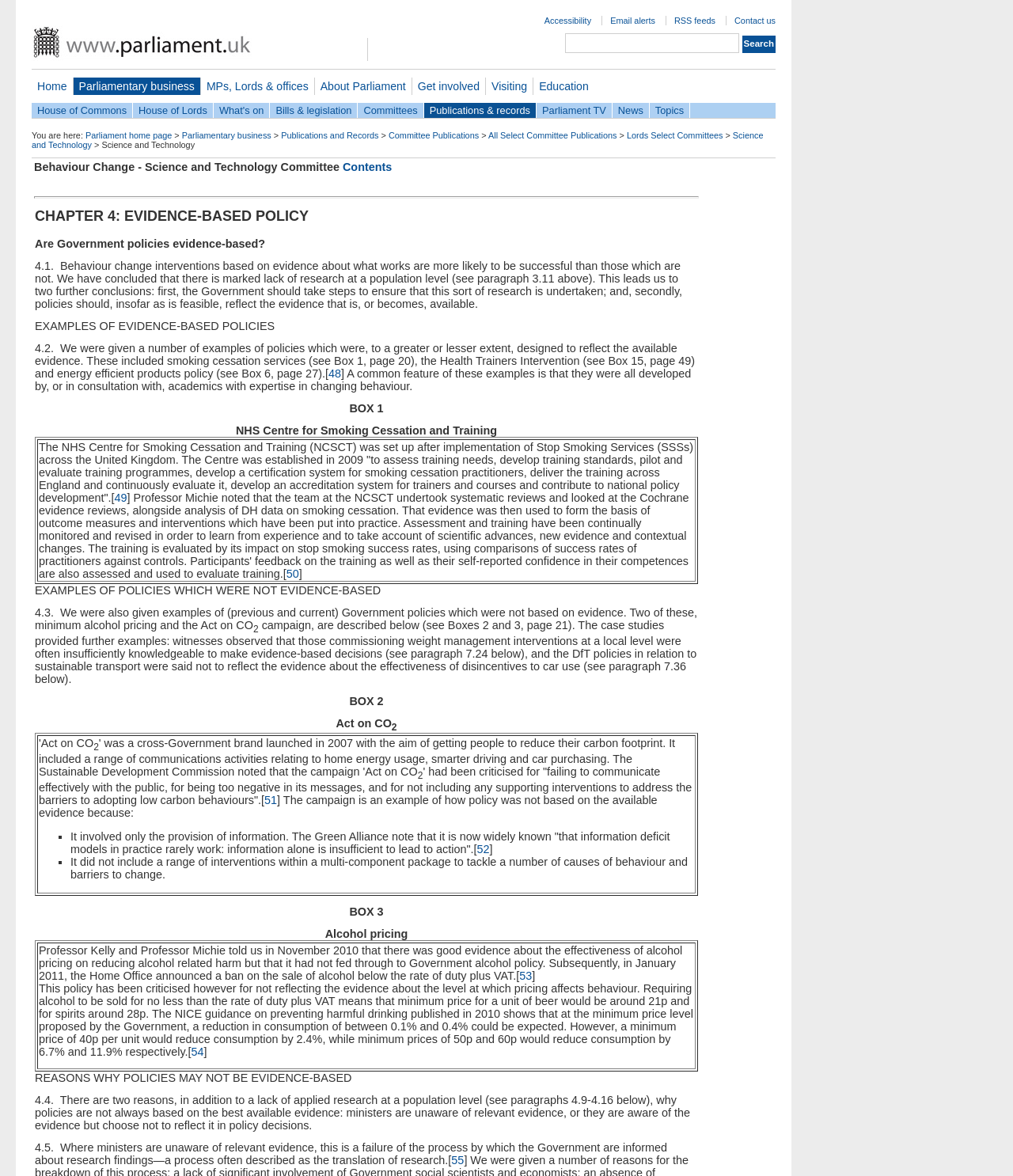Provide the bounding box coordinates for the area that should be clicked to complete the instruction: "Read more about the NHS Centre for Smoking Cessation and Training".

[0.233, 0.361, 0.491, 0.371]